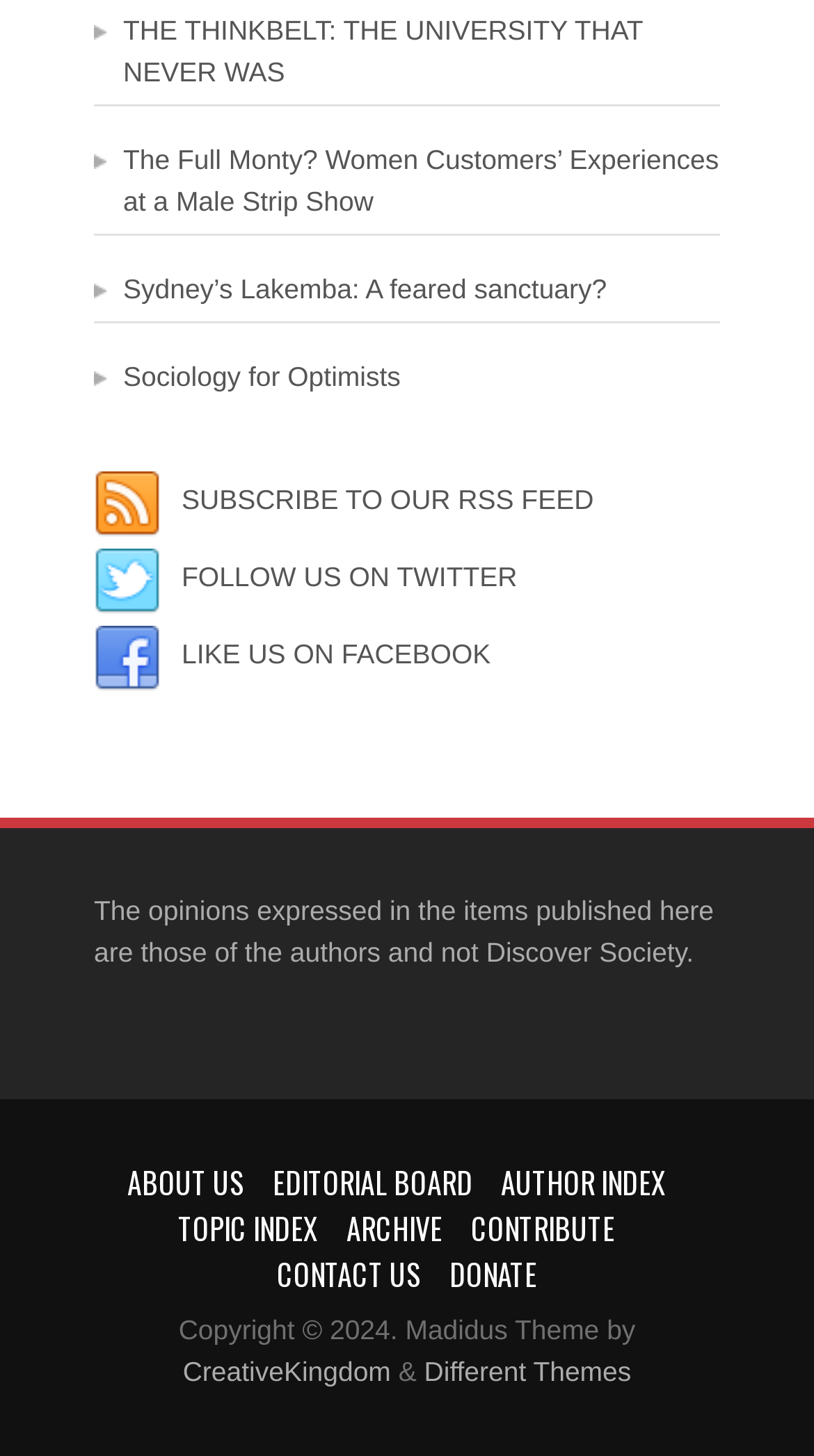Please give a short response to the question using one word or a phrase:
What is the name of the university mentioned?

THE THINKBELT